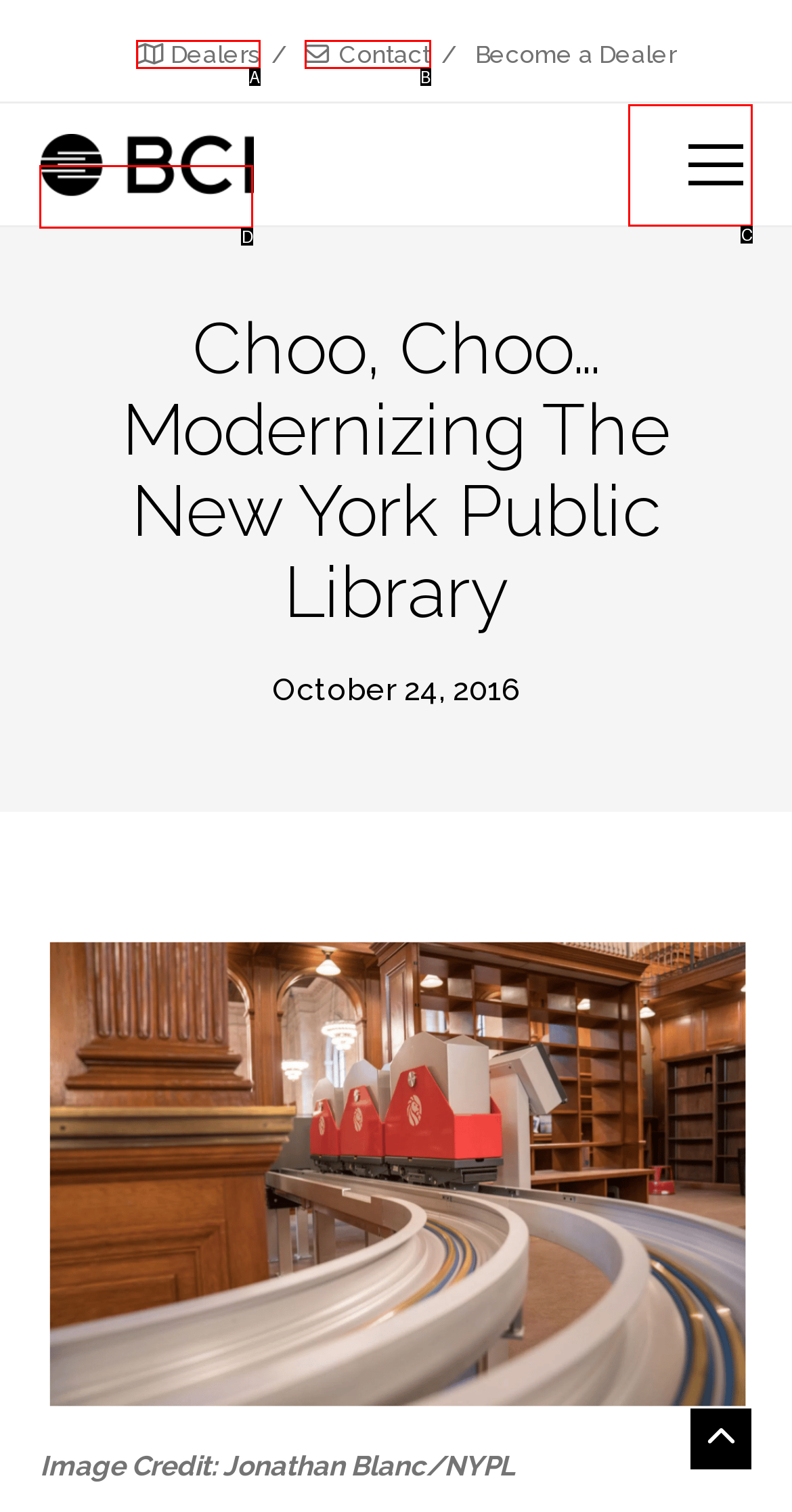Select the appropriate option that fits: alt="BCI Libraries"
Reply with the letter of the correct choice.

D